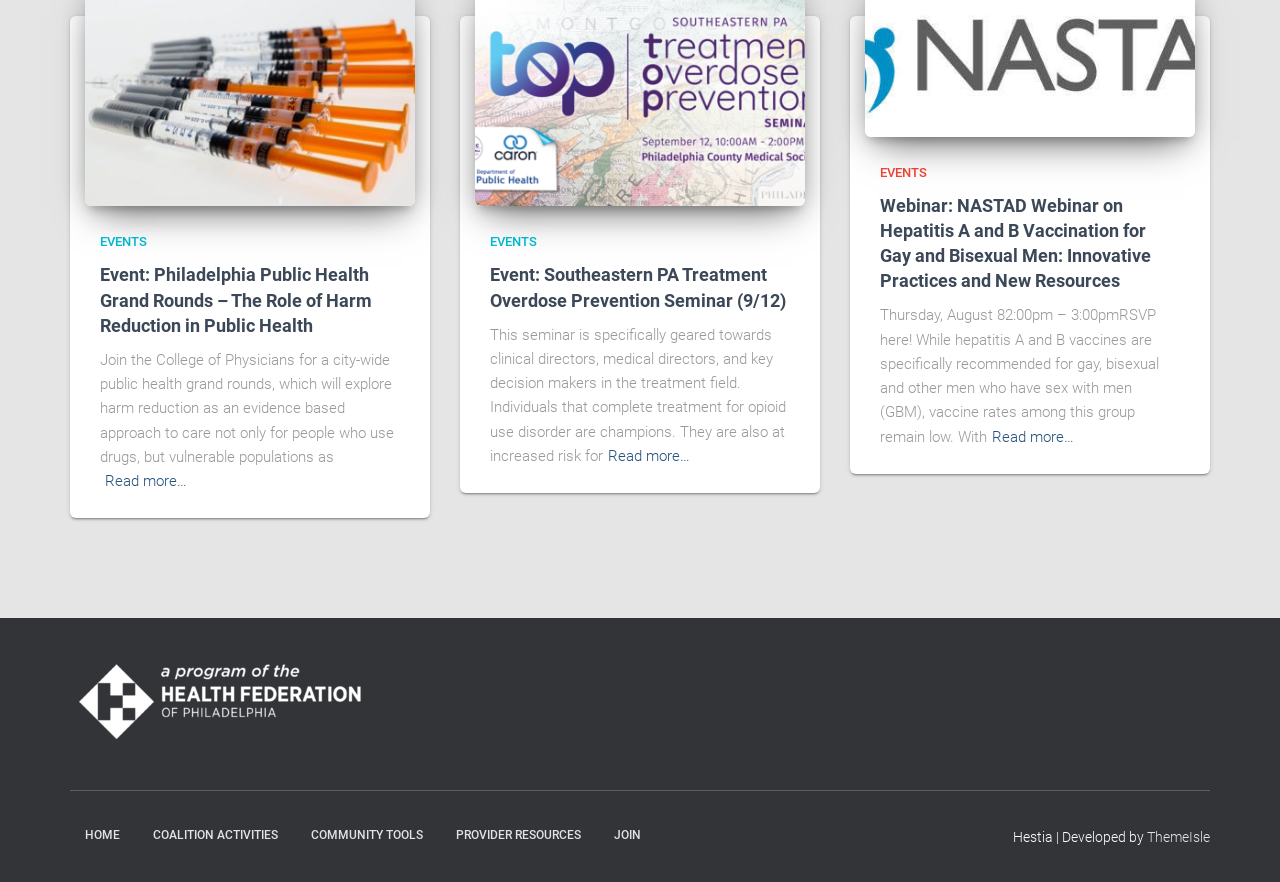For the given element description Community Tools, determine the bounding box coordinates of the UI element. The coordinates should follow the format (top-left x, top-left y, bottom-right x, bottom-right y) and be within the range of 0 to 1.

[0.231, 0.92, 0.342, 0.976]